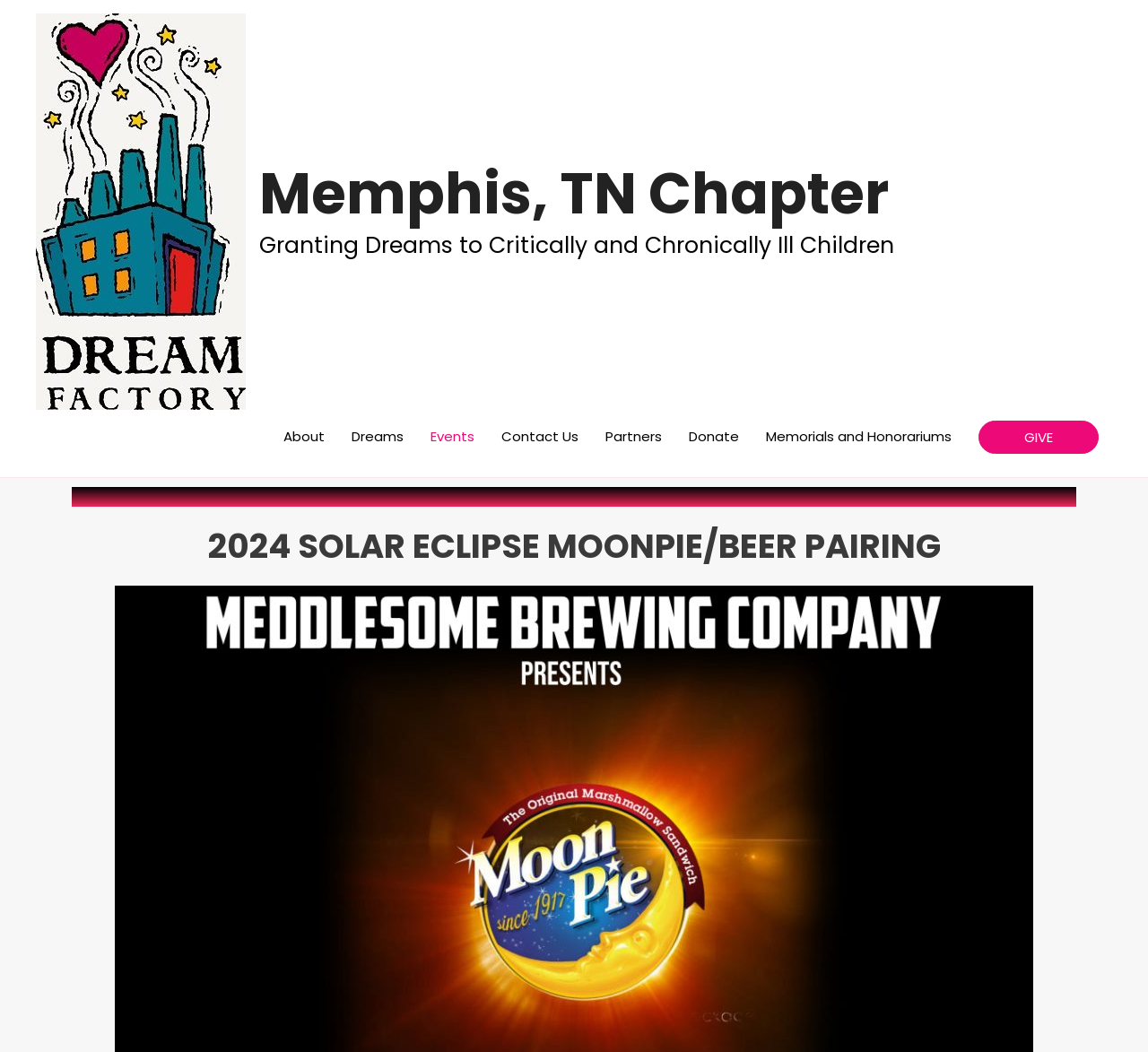Can you find the bounding box coordinates for the UI element given this description: "alt="The Times of India""? Provide the coordinates as four float numbers between 0 and 1: [left, top, right, bottom].

None